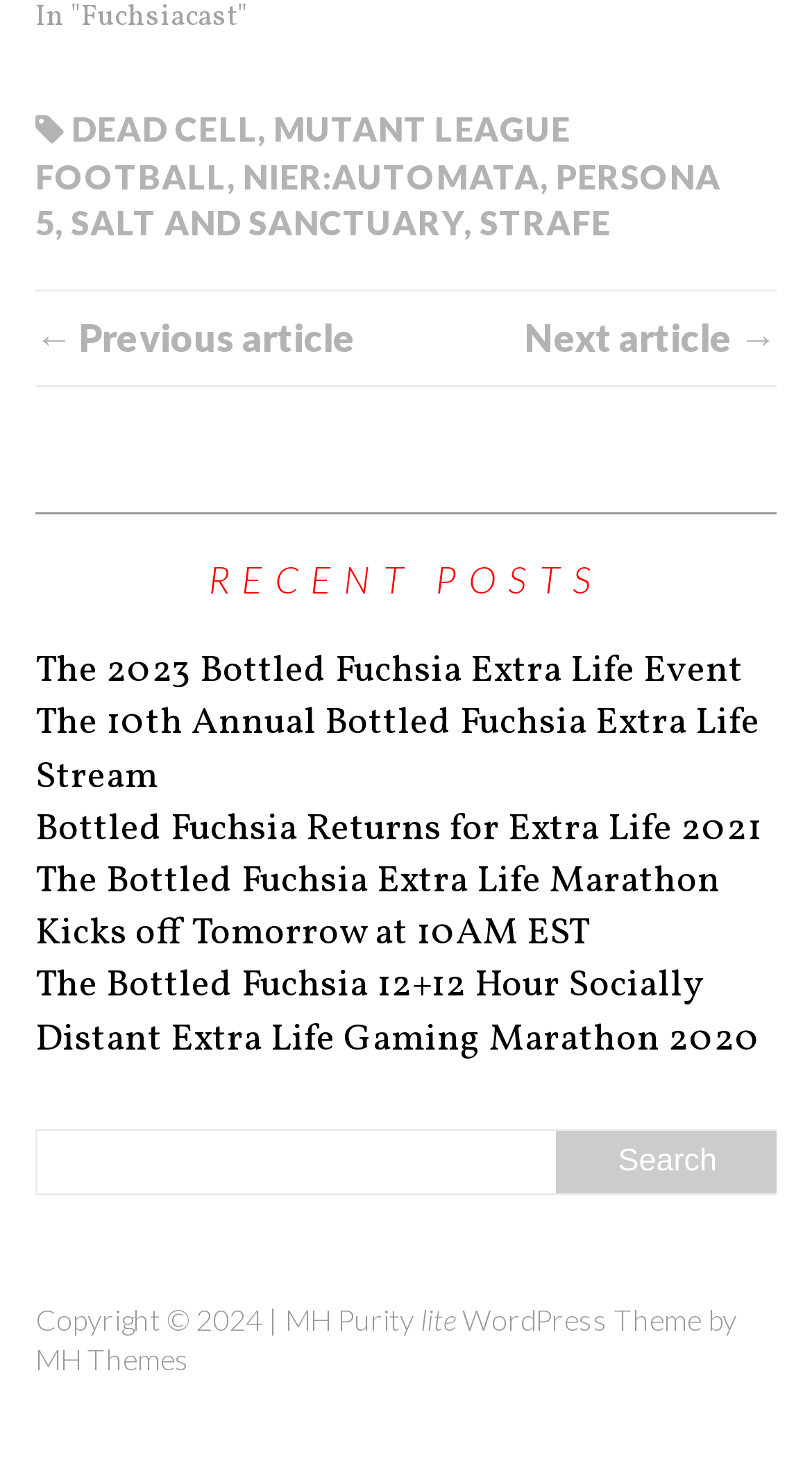What is the theme of the webpage provided by?
Craft a detailed and extensive response to the question.

I looked at the bottom of the webpage and found a credit text 'WordPress Theme by MH Themes', which indicates that the theme of the webpage is provided by MH Themes.